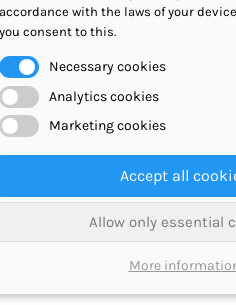How many buttons are below the toggles?
Using the image, respond with a single word or phrase.

Three